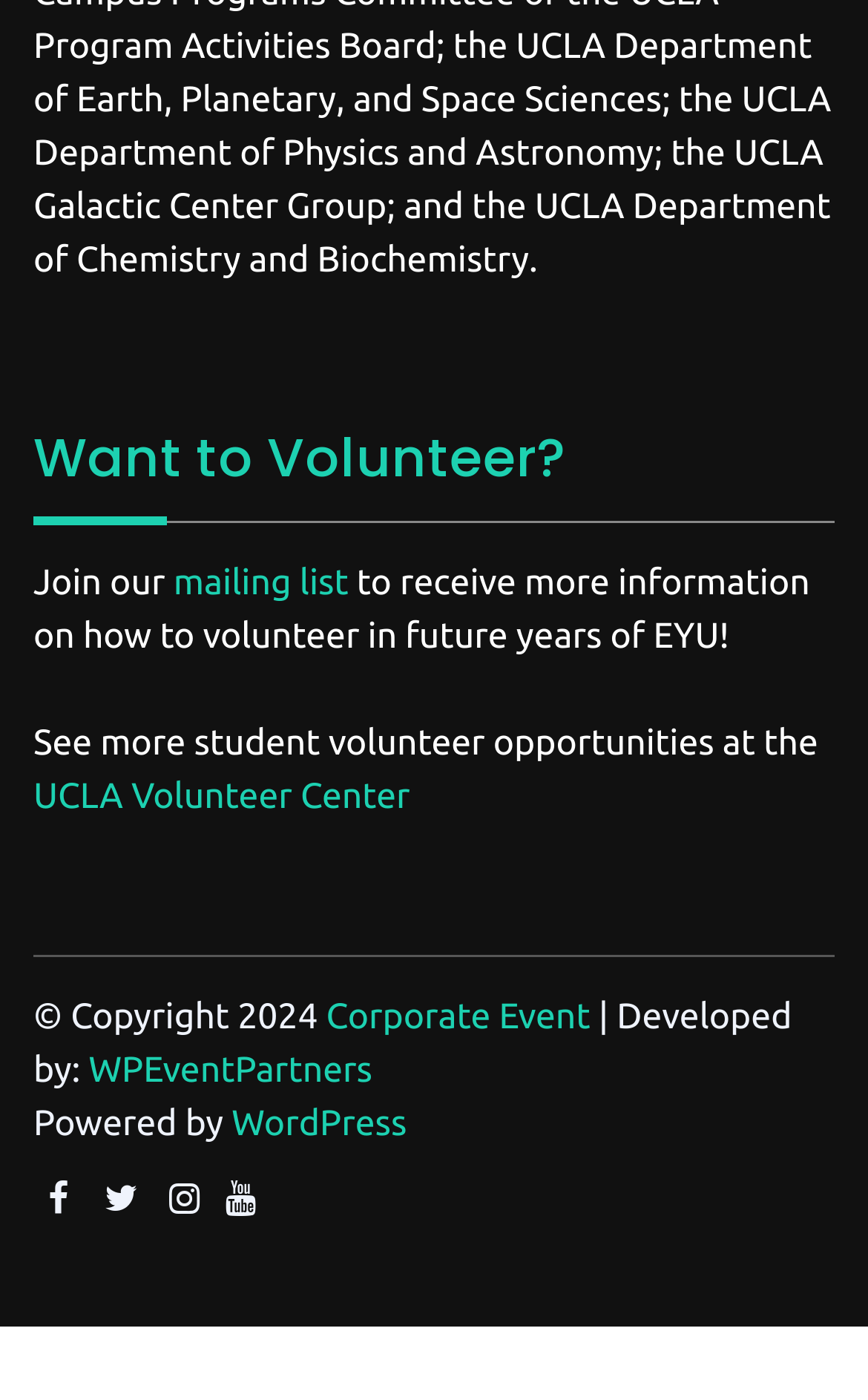What is the organization mentioned for student volunteer opportunities?
Make sure to answer the question with a detailed and comprehensive explanation.

I found the answer by looking at the text 'See more student volunteer opportunities at the' followed by a link 'UCLA Volunteer Center', which suggests that UCLA Volunteer Center is the organization mentioned for student volunteer opportunities.